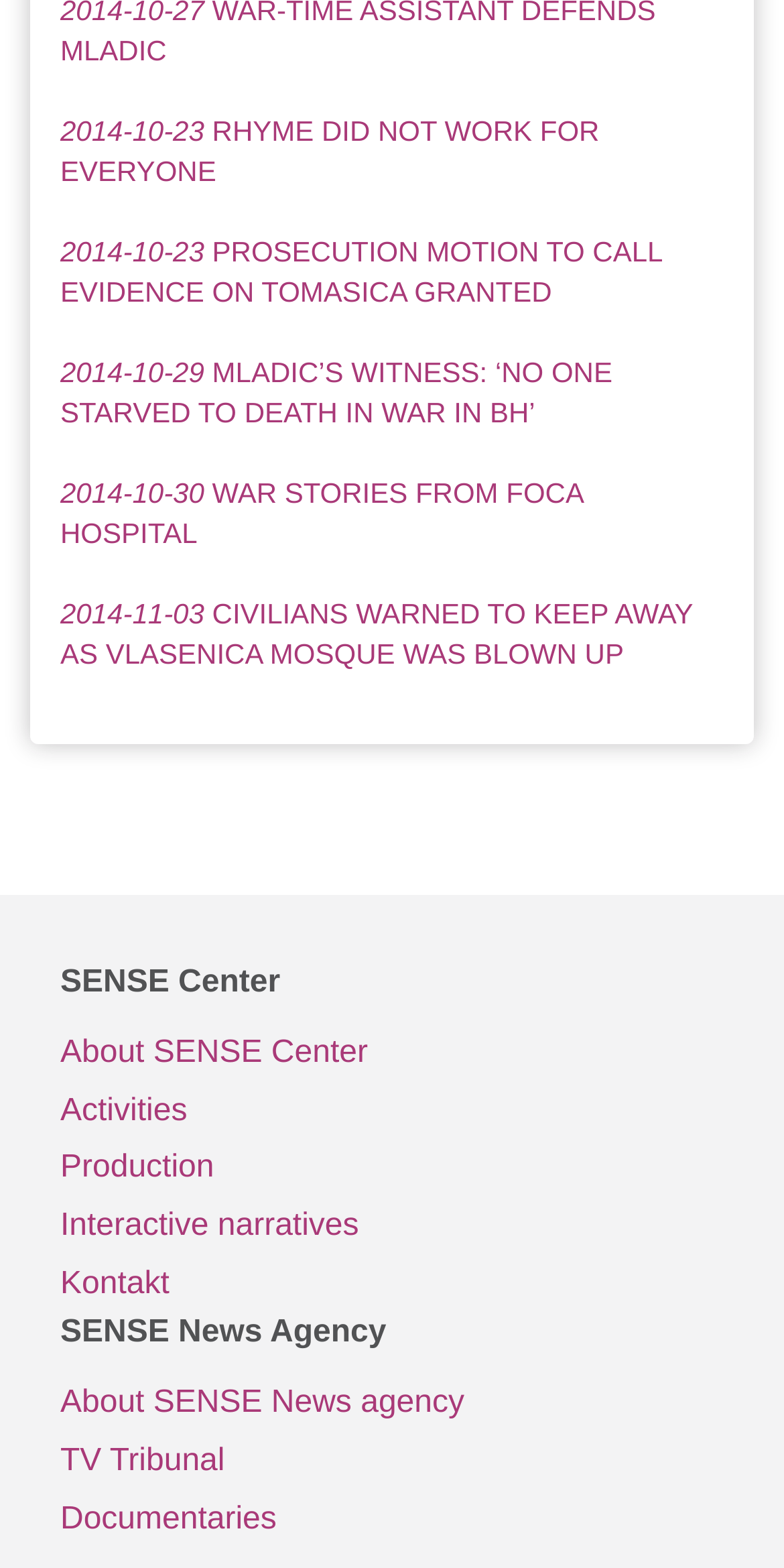How many links are in the navigation 'SENSE Center'?
Please give a detailed and elaborate answer to the question.

I counted the number of links under the navigation 'SENSE Center' which are 'About SENSE Center', 'Activities', 'Production', 'Interactive narratives', and 'Kontakt'.